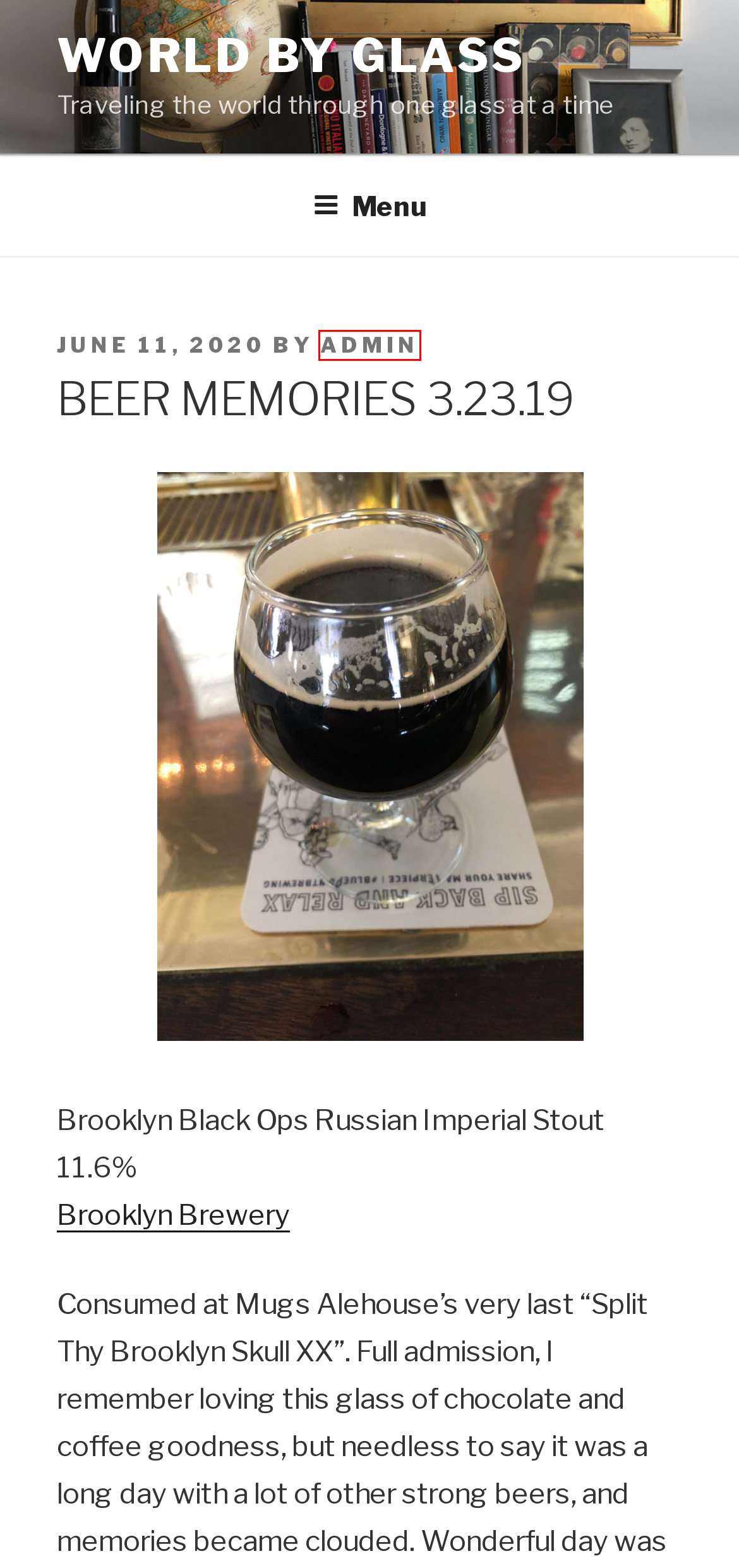With the provided screenshot showing a webpage and a red bounding box, determine which webpage description best fits the new page that appears after clicking the element inside the red box. Here are the options:
A. March, 2022 | World By Glass
B. wine | World By Glass
C. May, 2020 | World By Glass
D. July, 2023 | World By Glass
E. September, 2023 | World By Glass
F. World By Glass
G. worldbyglass | World By Glass
H. admin | World By Glass

H